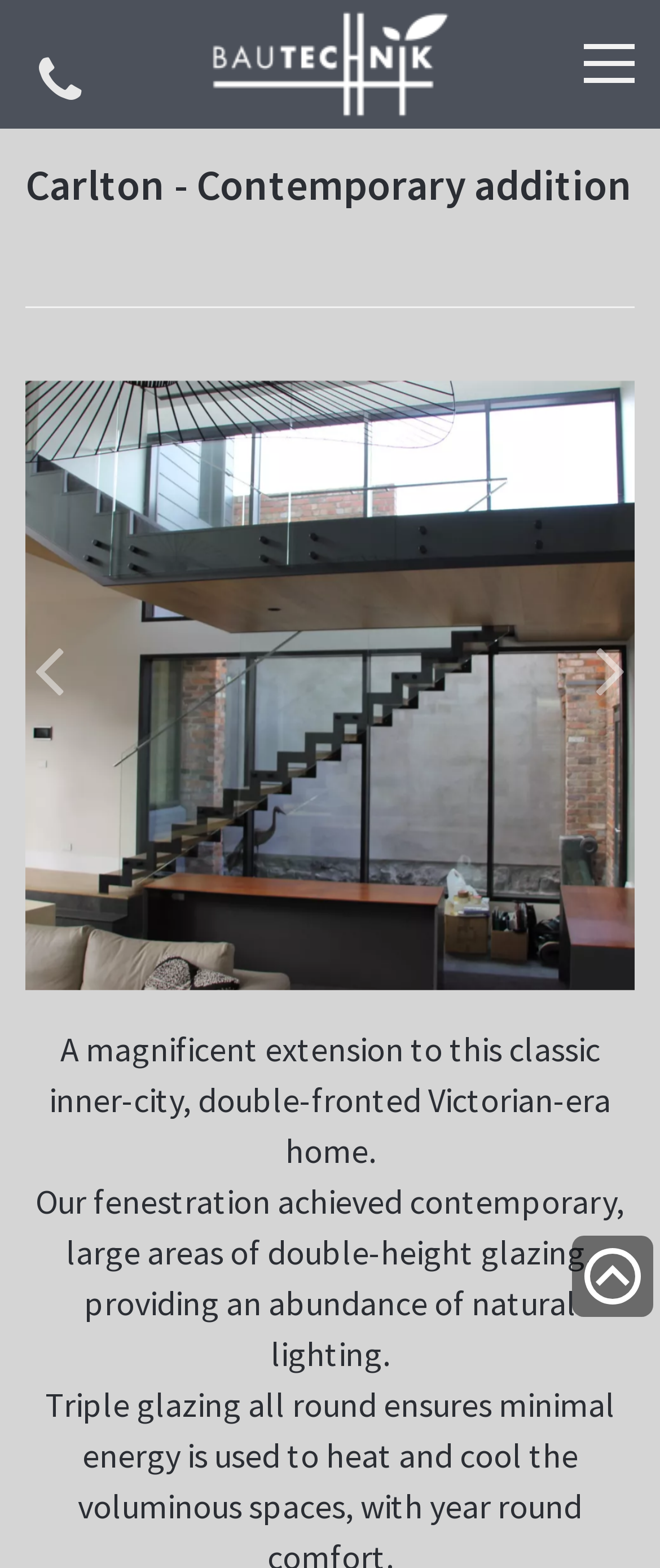Can you determine the main header of this webpage?

Carlton - Contemporary addition